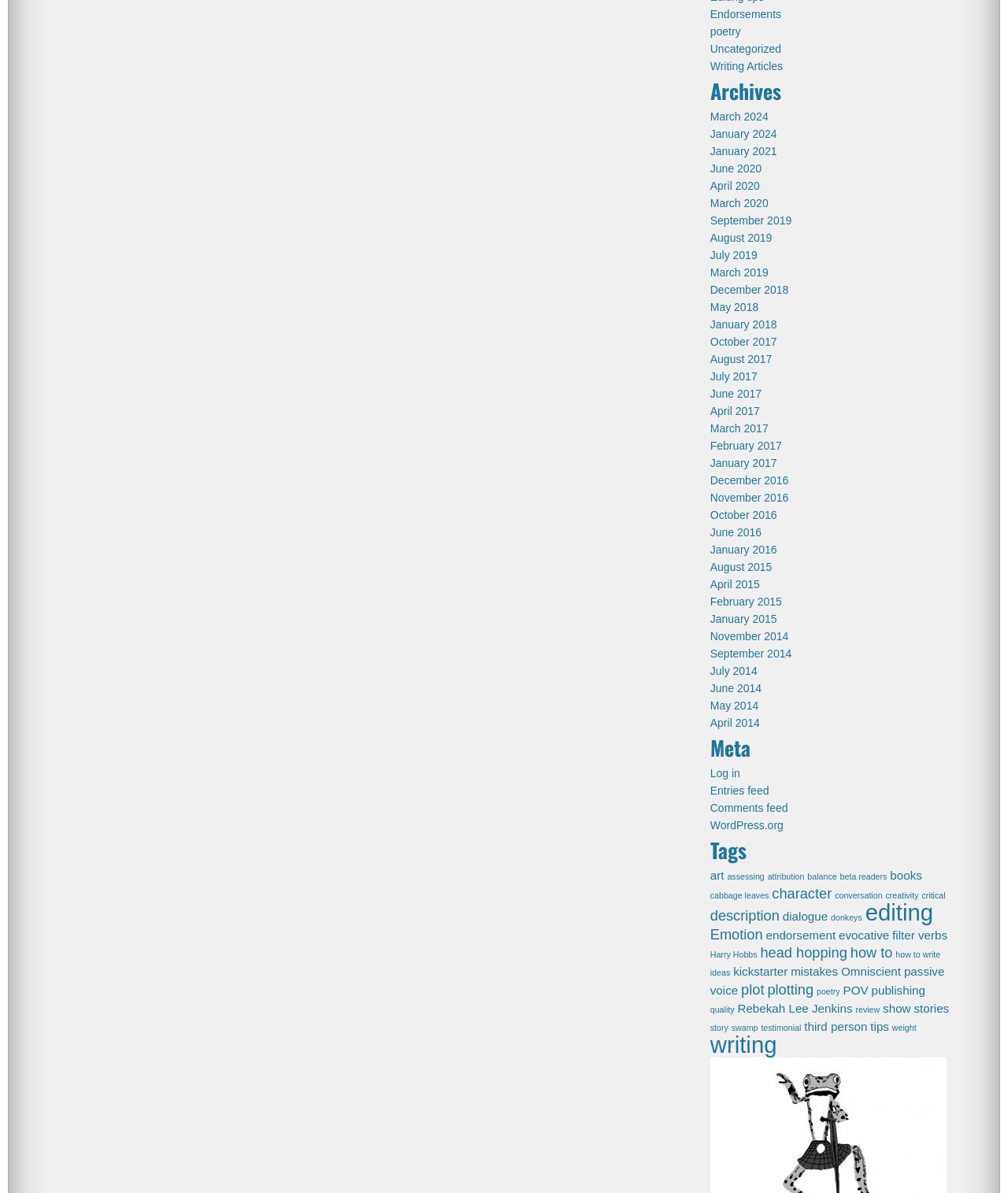Identify the bounding box coordinates of the area you need to click to perform the following instruction: "Log in to the website".

[0.704, 0.643, 0.734, 0.653]